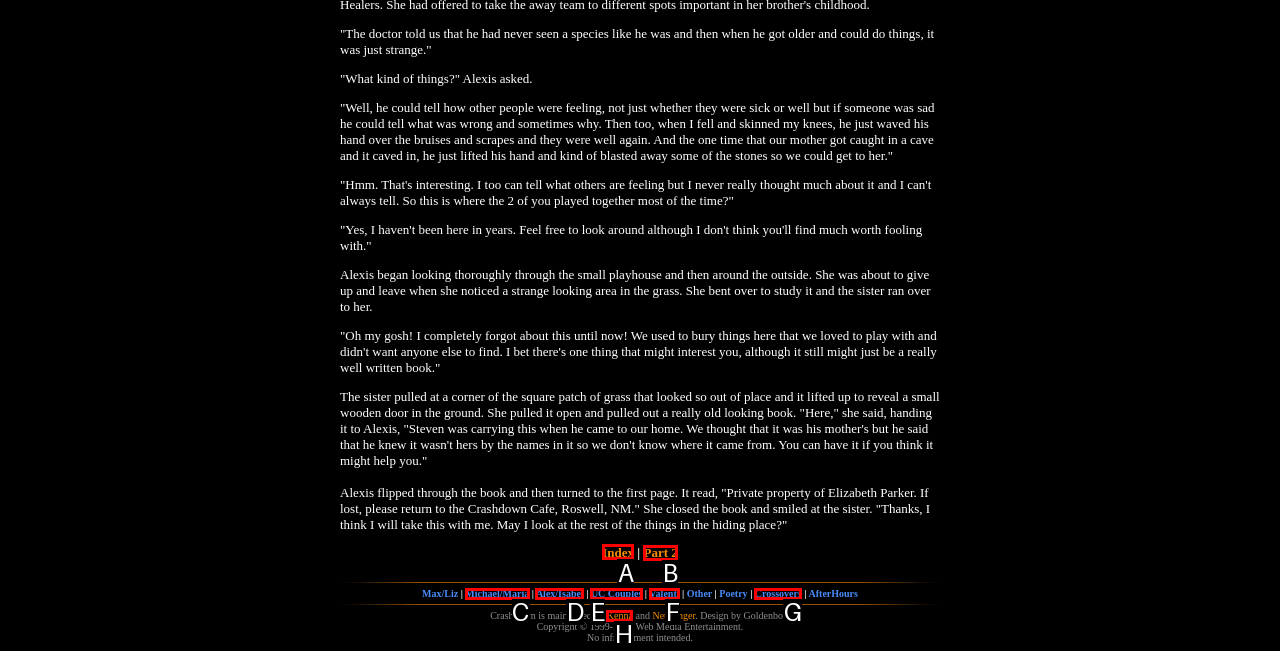Choose the letter of the element that should be clicked to complete the task: Click on Index
Answer with the letter from the possible choices.

A